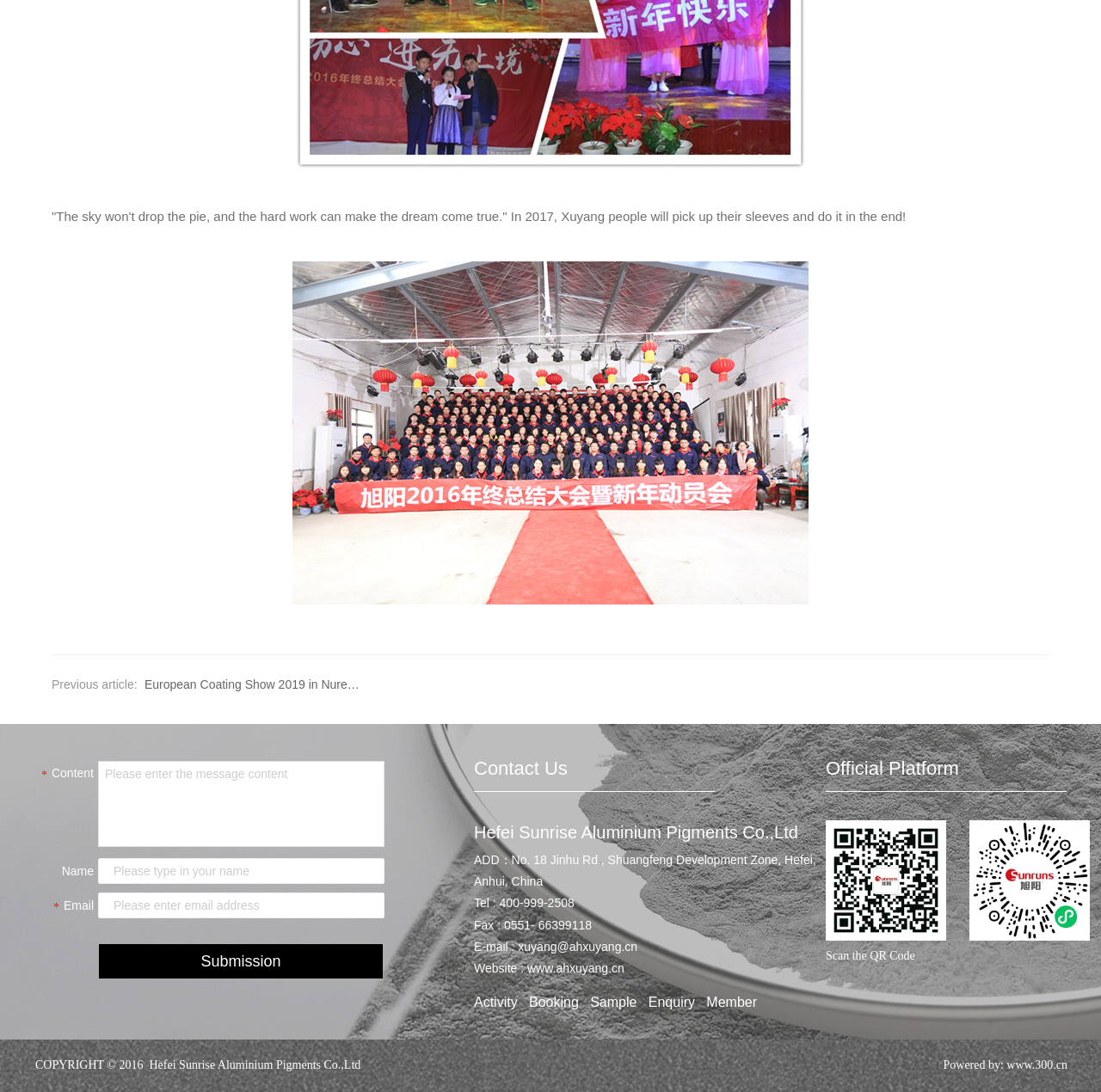What is the company name? Look at the image and give a one-word or short phrase answer.

Hefei Sunrise Aluminium Pigments Co.,Ltd